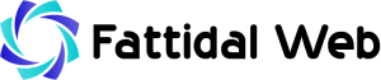What is the focus of the technology blog?
Please give a detailed and elaborate explanation in response to the question.

The caption describes Fat Tidal Web as a technology blog that offers insights and information on various tech-related topics, implying that the blog's primary focus is on exploring and discussing different aspects of technology.